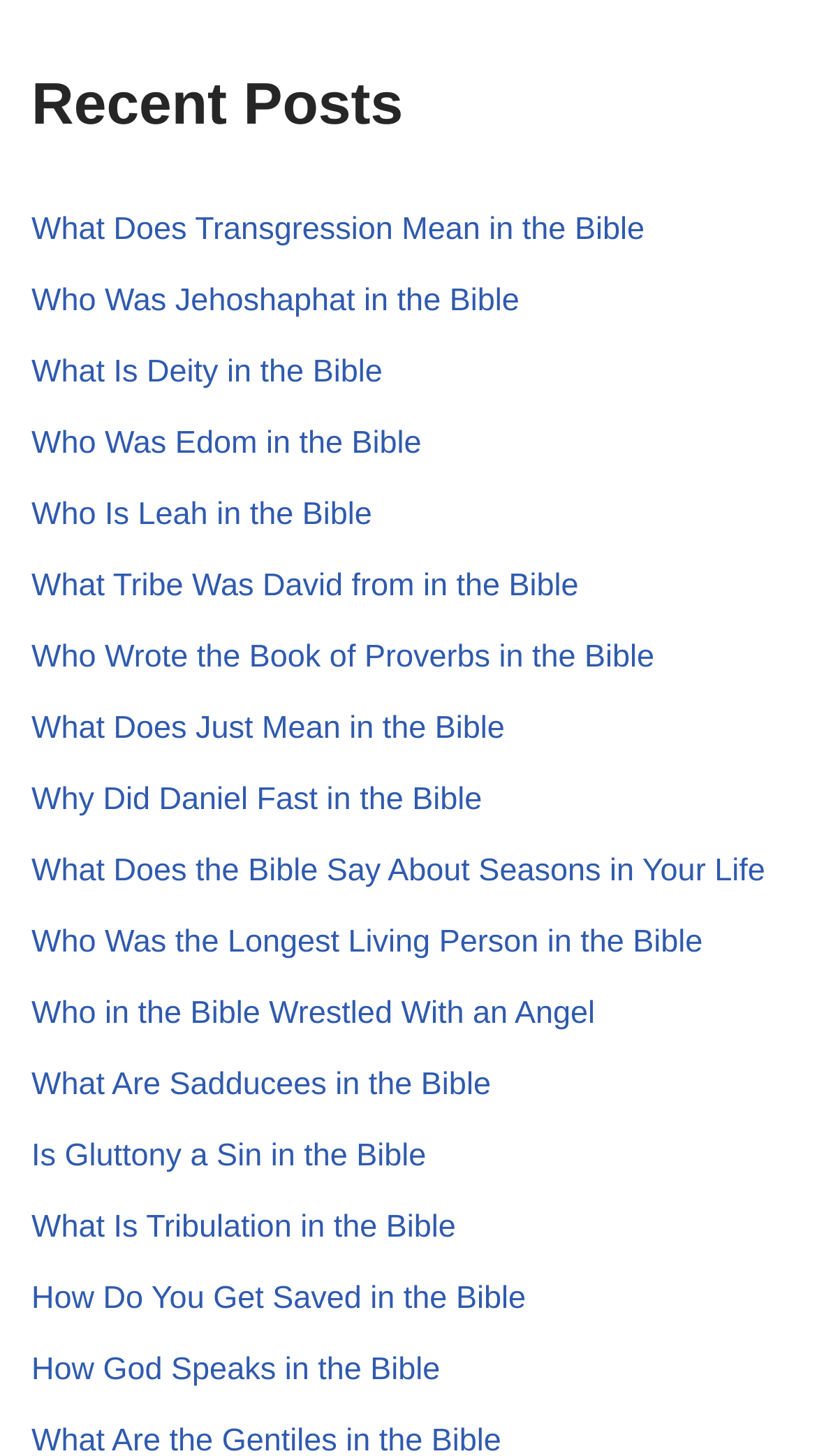Locate the bounding box coordinates of the clickable element to fulfill the following instruction: "Learn about Who Was Jehoshaphat in the Bible". Provide the coordinates as four float numbers between 0 and 1 in the format [left, top, right, bottom].

[0.038, 0.195, 0.636, 0.219]